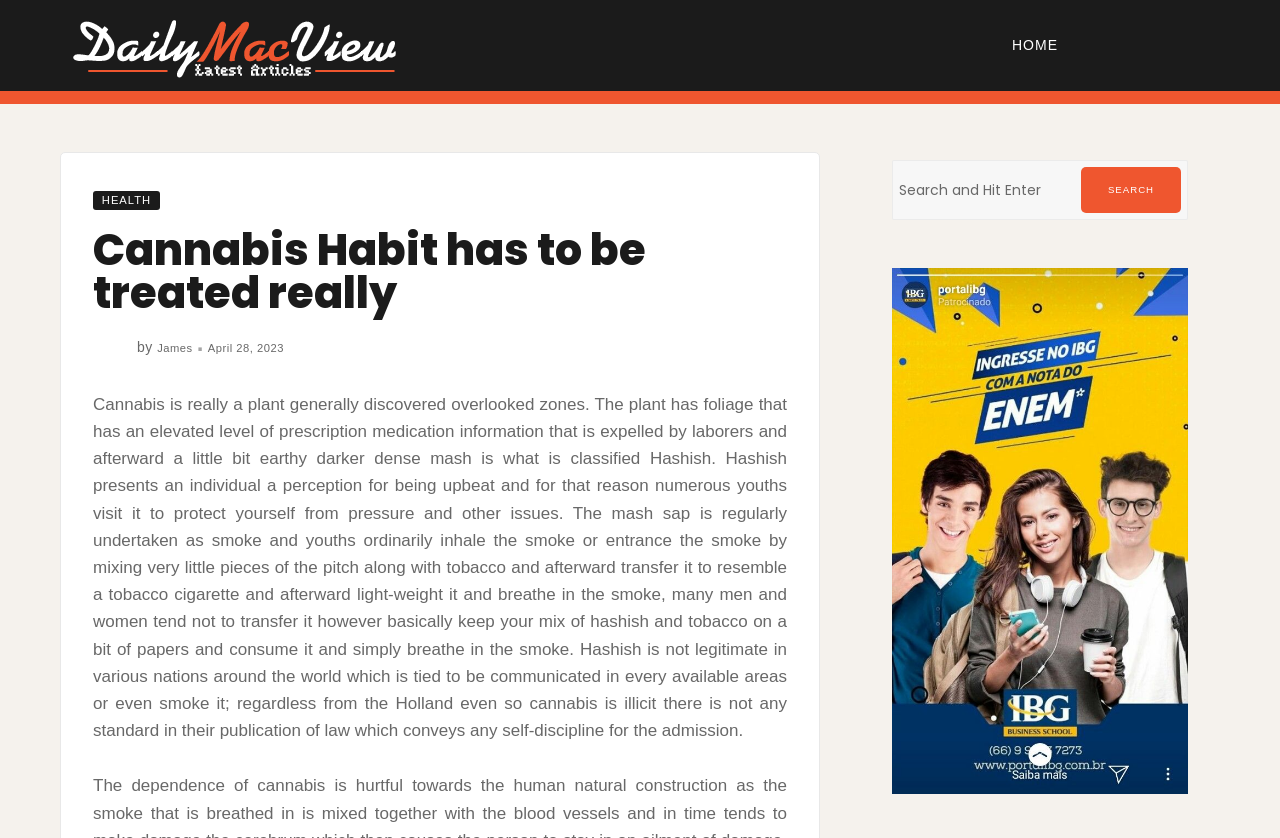What is the topic of the article?
Answer with a single word or phrase, using the screenshot for reference.

Cannabis Habit